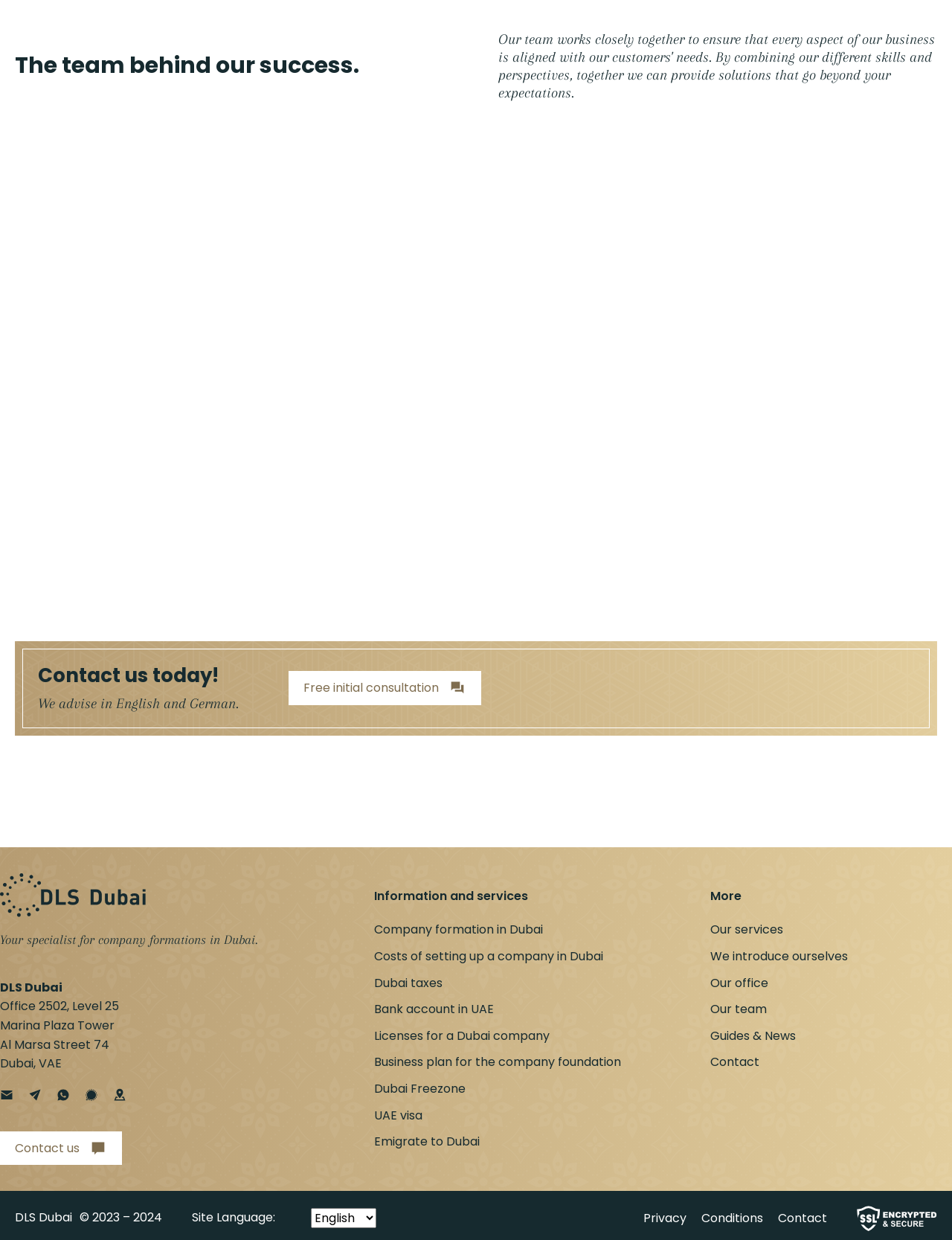What is the company's logo located at?
Refer to the screenshot and answer in one word or phrase.

Top left